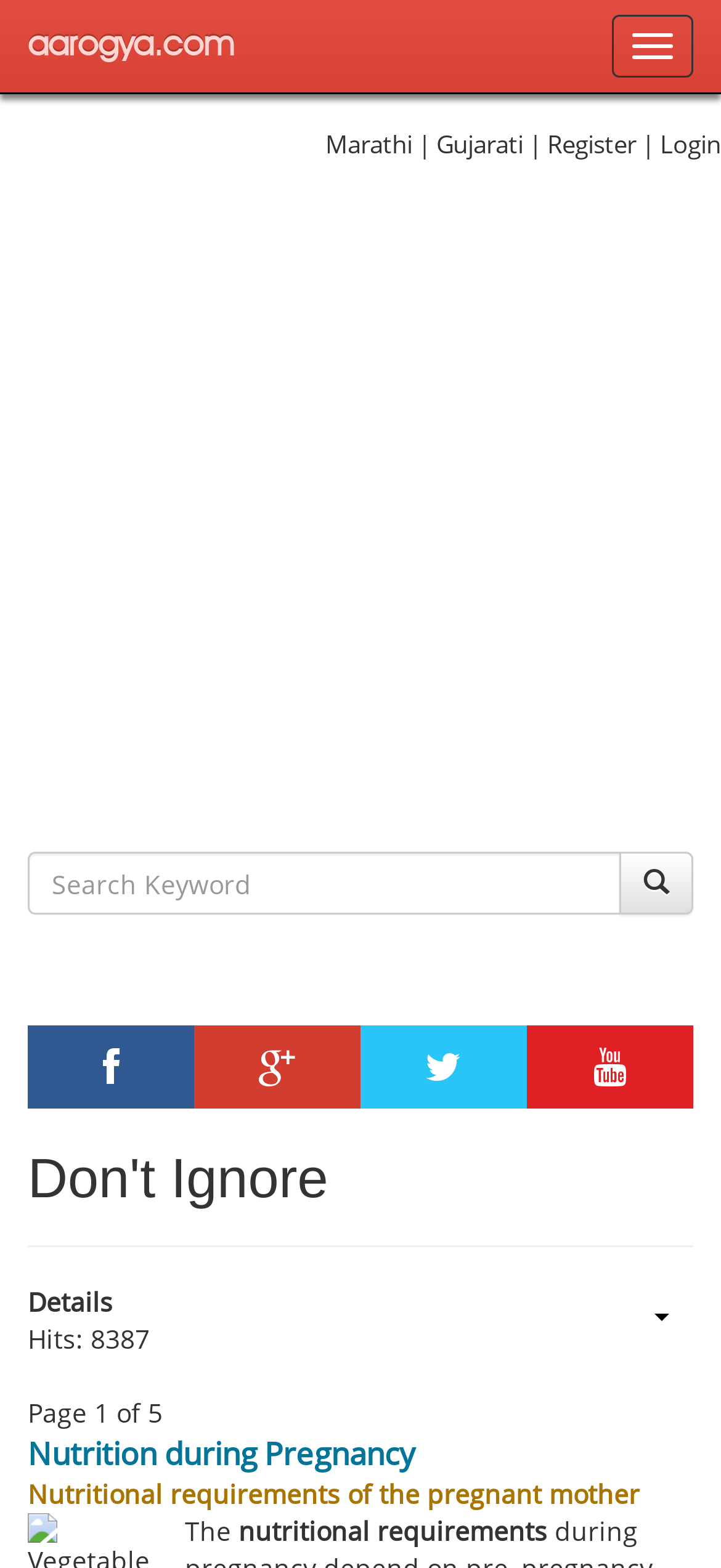Identify the coordinates of the bounding box for the element that must be clicked to accomplish the instruction: "Visit aarogya.com".

[0.0, 0.0, 0.364, 0.059]